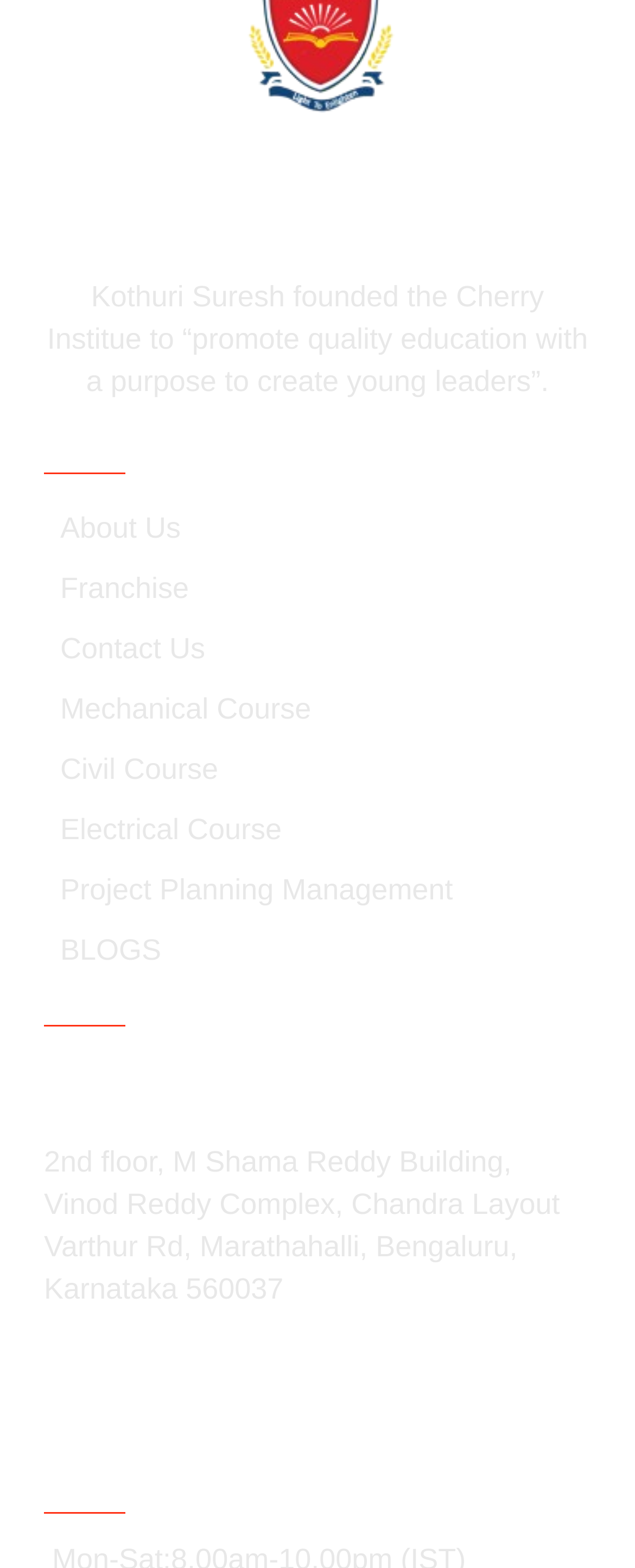Using the element description provided, determine the bounding box coordinates in the format (top-left x, top-left y, bottom-right x, bottom-right y). Ensure that all values are floating point numbers between 0 and 1. Element description: Project Planning Management

[0.069, 0.551, 0.713, 0.586]